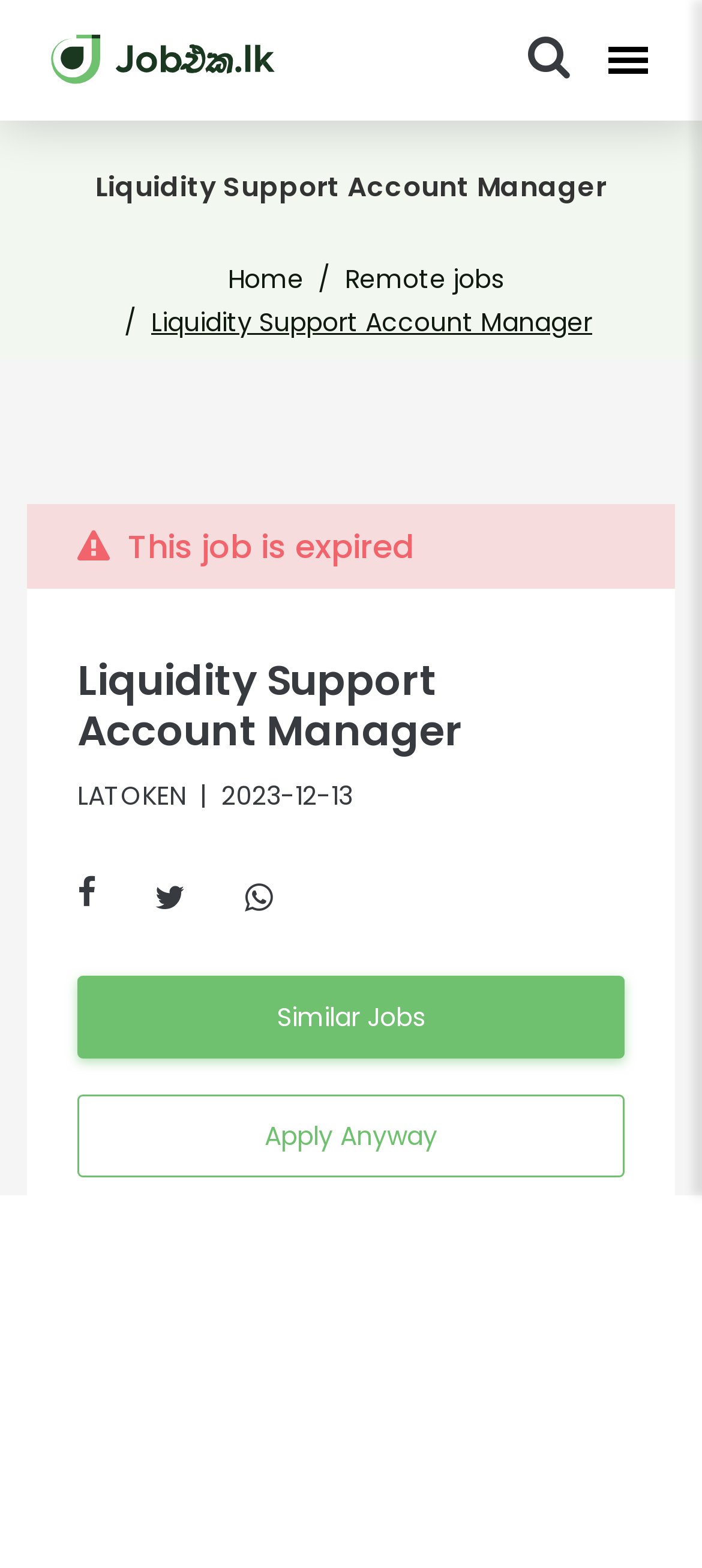From the webpage screenshot, predict the bounding box of the UI element that matches this description: "Home".

[0.346, 0.164, 0.442, 0.192]